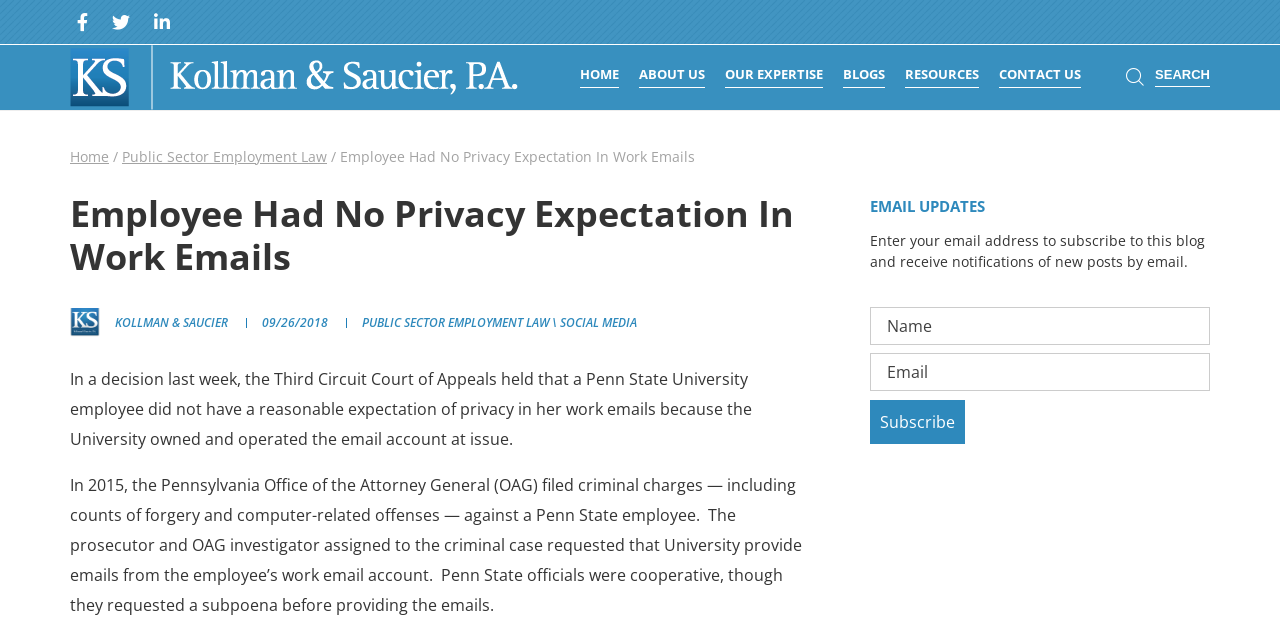Extract the main heading from the webpage content.

Employee Had No Privacy Expectation In Work Emails